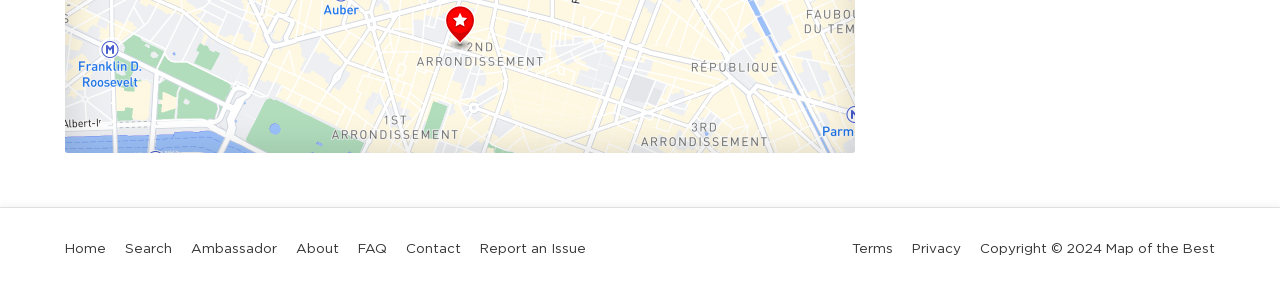Locate the bounding box coordinates of the area where you should click to accomplish the instruction: "search for something".

[0.098, 0.79, 0.134, 0.932]